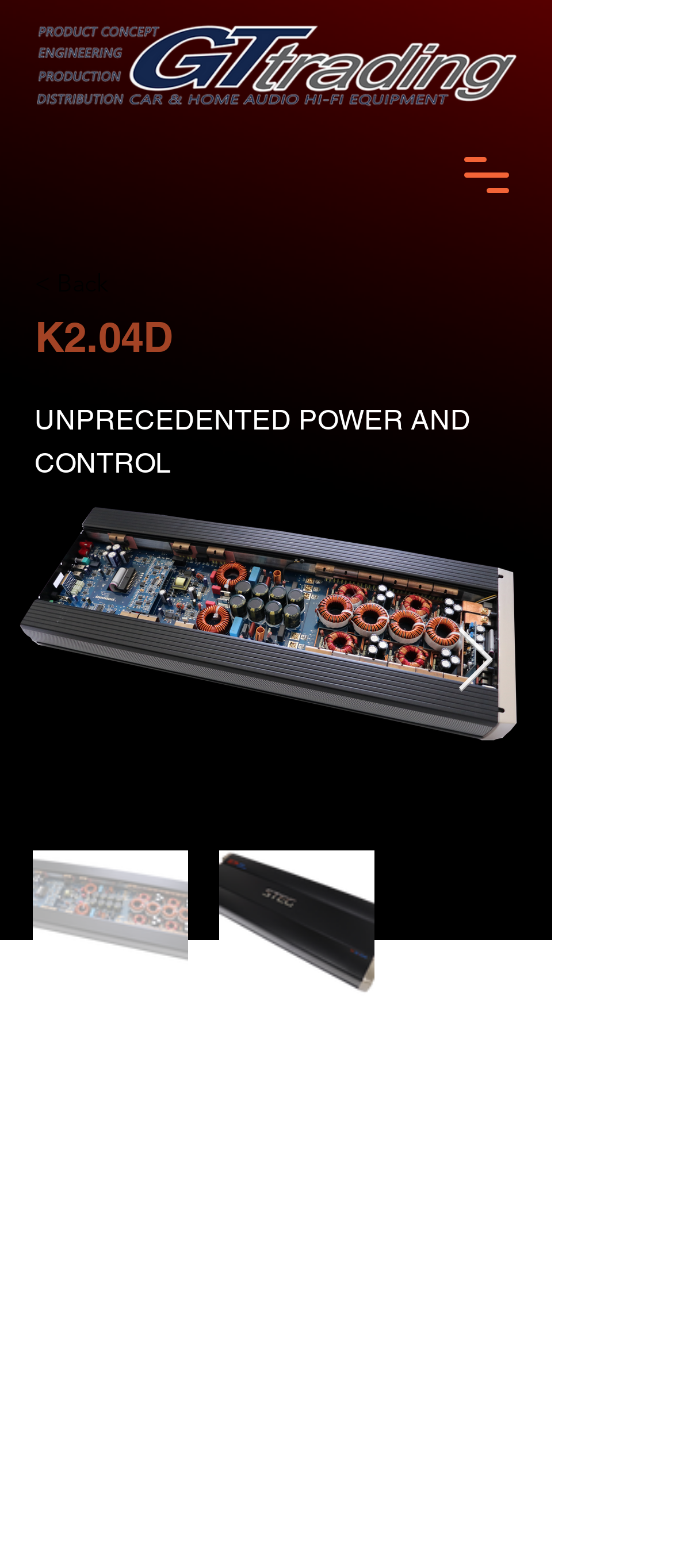Answer the following in one word or a short phrase: 
What is the logo image filename?

GTTrading.png